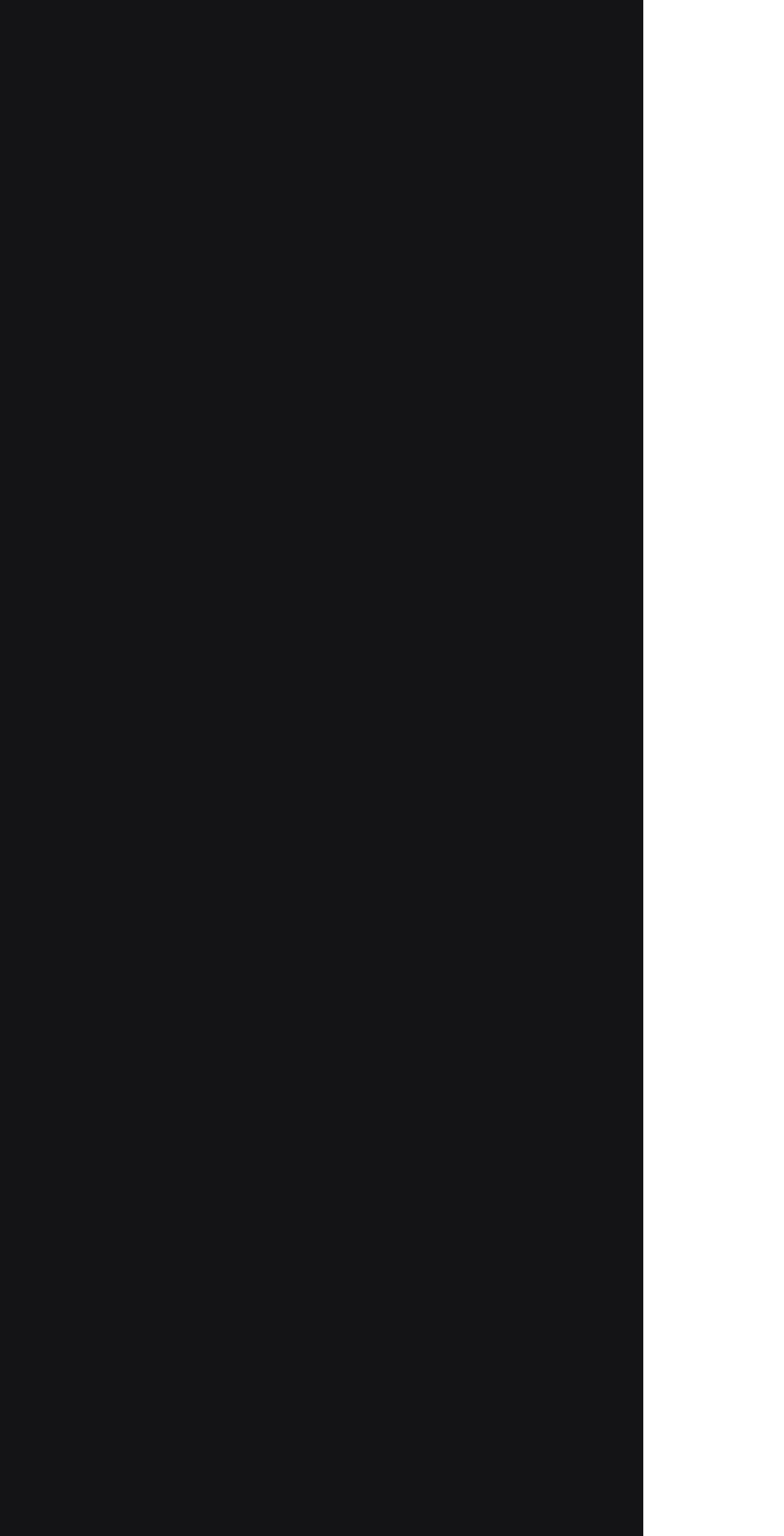What is the company name mentioned at the bottom?
Respond to the question with a single word or phrase according to the image.

Nuboxed Technology BV